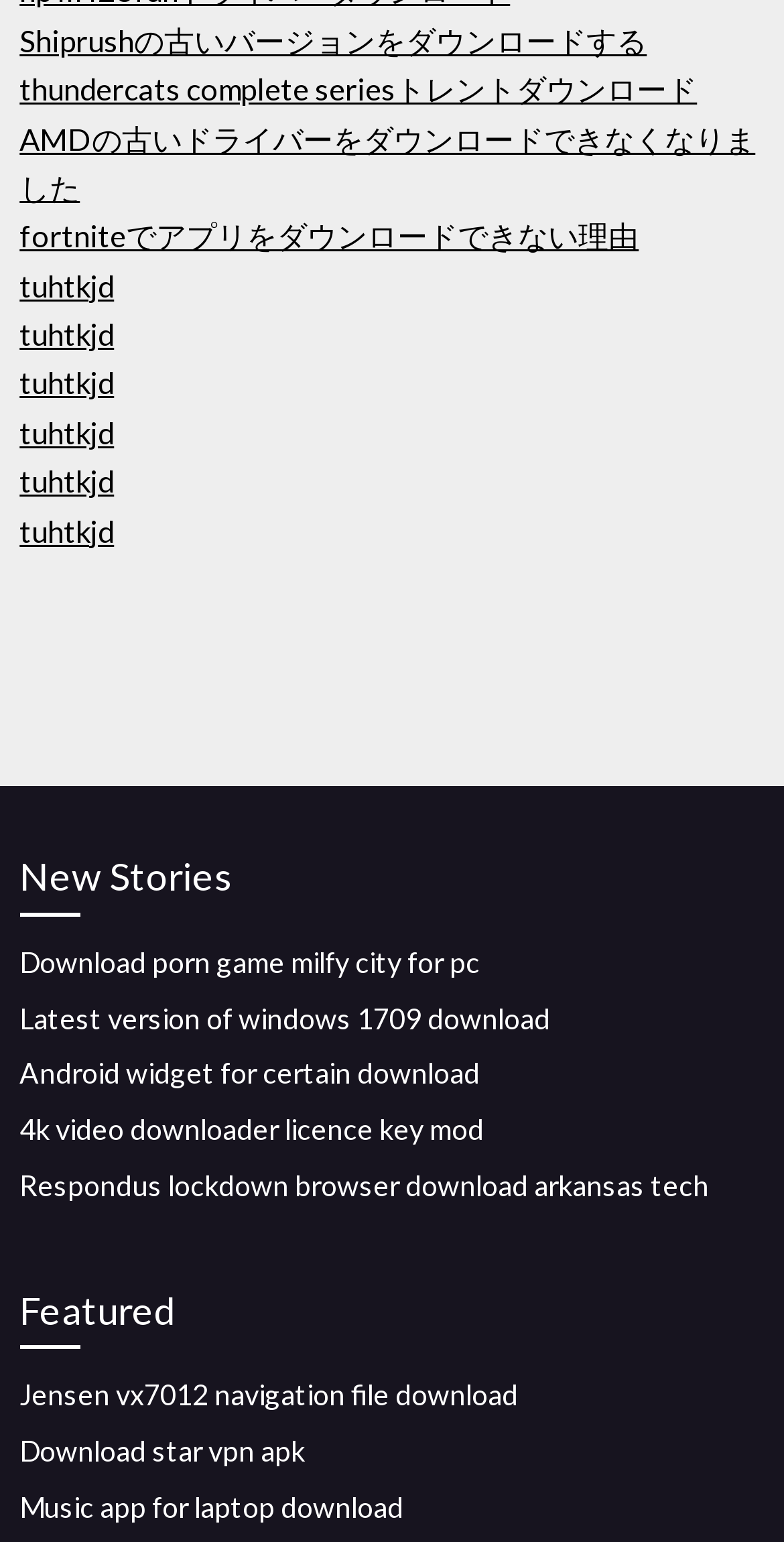Pinpoint the bounding box coordinates of the clickable element needed to complete the instruction: "View New Stories". The coordinates should be provided as four float numbers between 0 and 1: [left, top, right, bottom].

[0.025, 0.549, 0.975, 0.594]